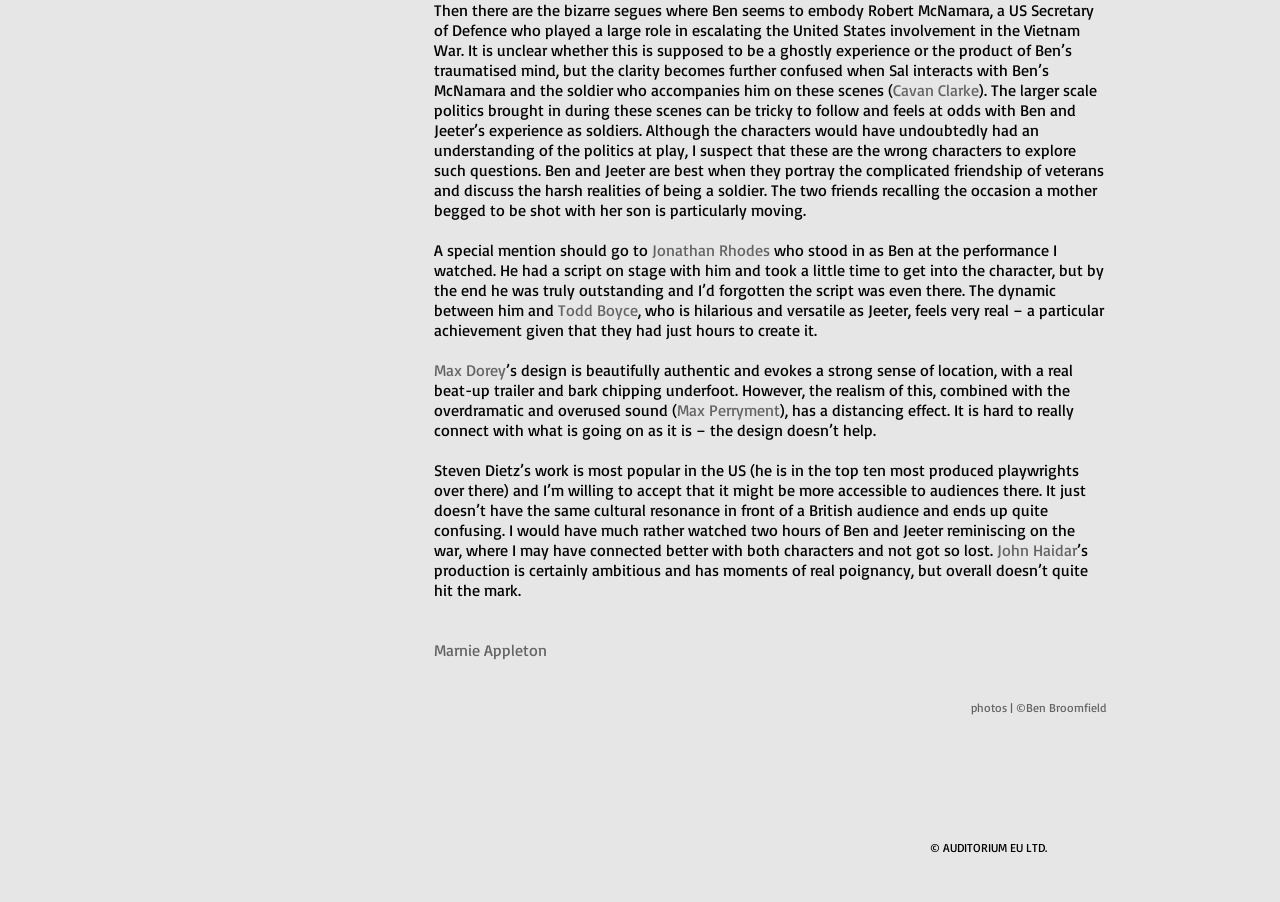Using the description "aria-label="YouTube Round"", locate and provide the bounding box of the UI element.

[0.188, 0.927, 0.207, 0.955]